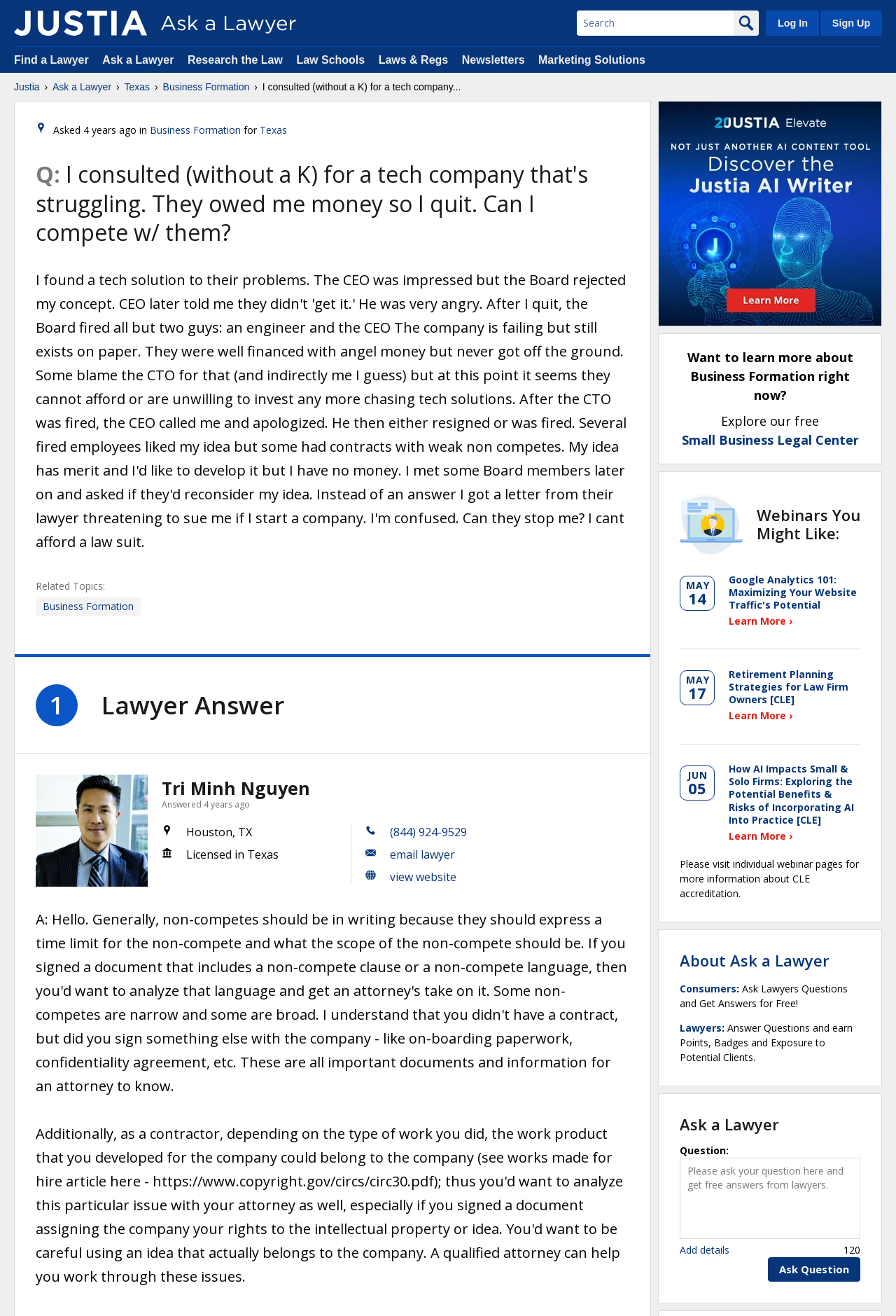Who answered the question?
Based on the image, give a concise answer in the form of a single word or short phrase.

Tri Minh Nguyen